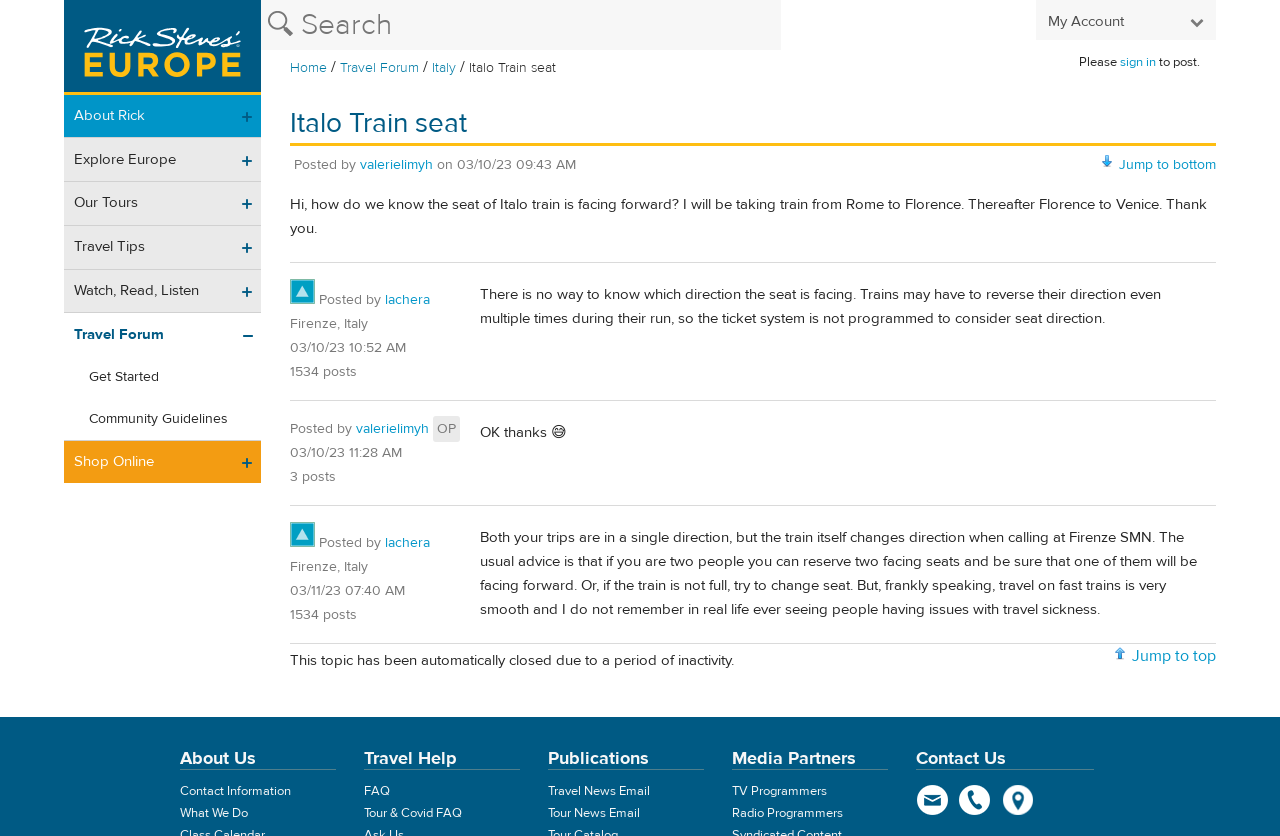Why is the topic automatically closed?
Provide a detailed and well-explained answer to the question.

The topic is automatically closed due to a period of inactivity, as stated at the bottom of the webpage.